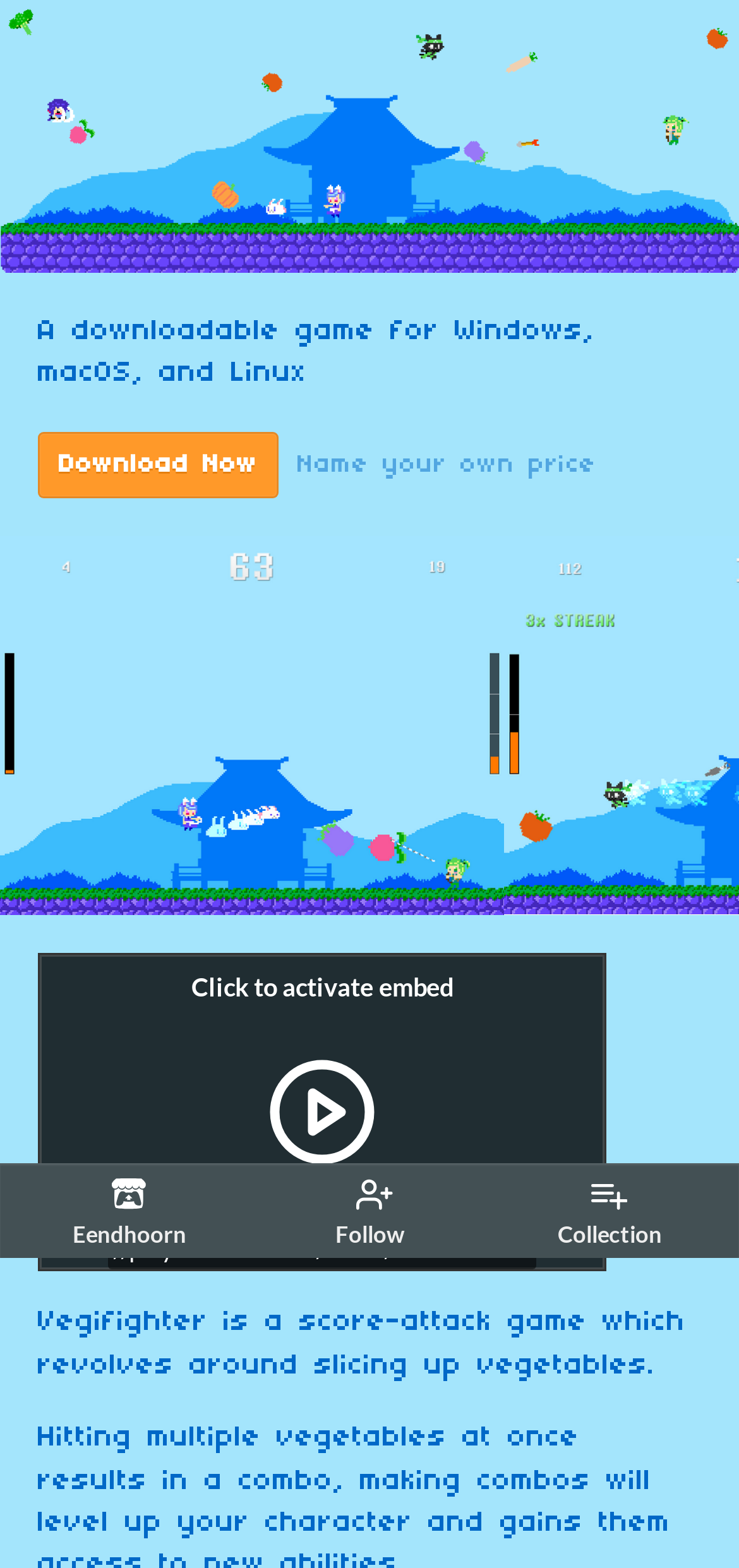Locate the bounding box coordinates of the UI element described by: "//player.vimeo.com/video/113655058". Provide the coordinates as four float numbers between 0 and 1, formatted as [left, top, right, bottom].

[0.051, 0.608, 0.821, 0.811]